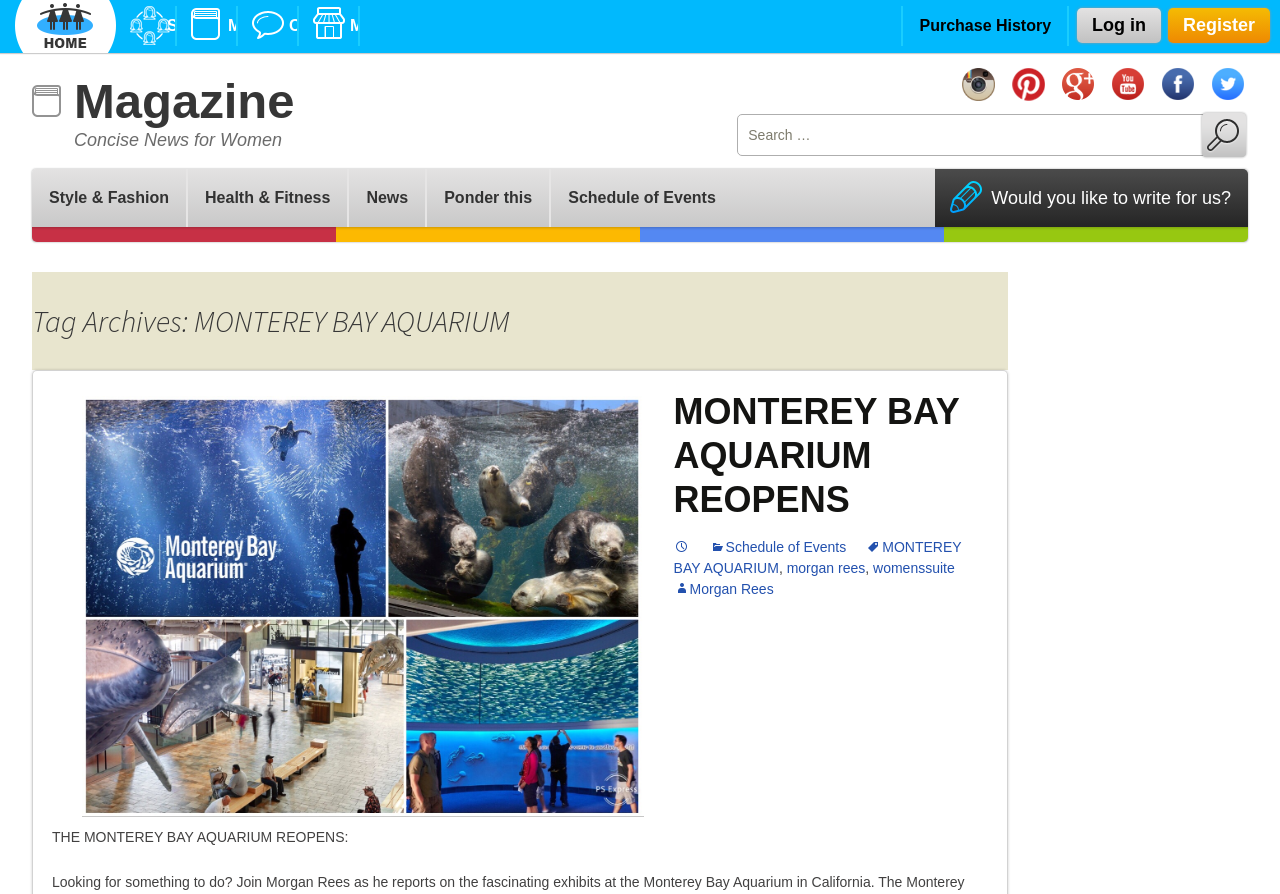Determine the bounding box coordinates for the region that must be clicked to execute the following instruction: "Log in".

[0.839, 0.02, 0.907, 0.038]